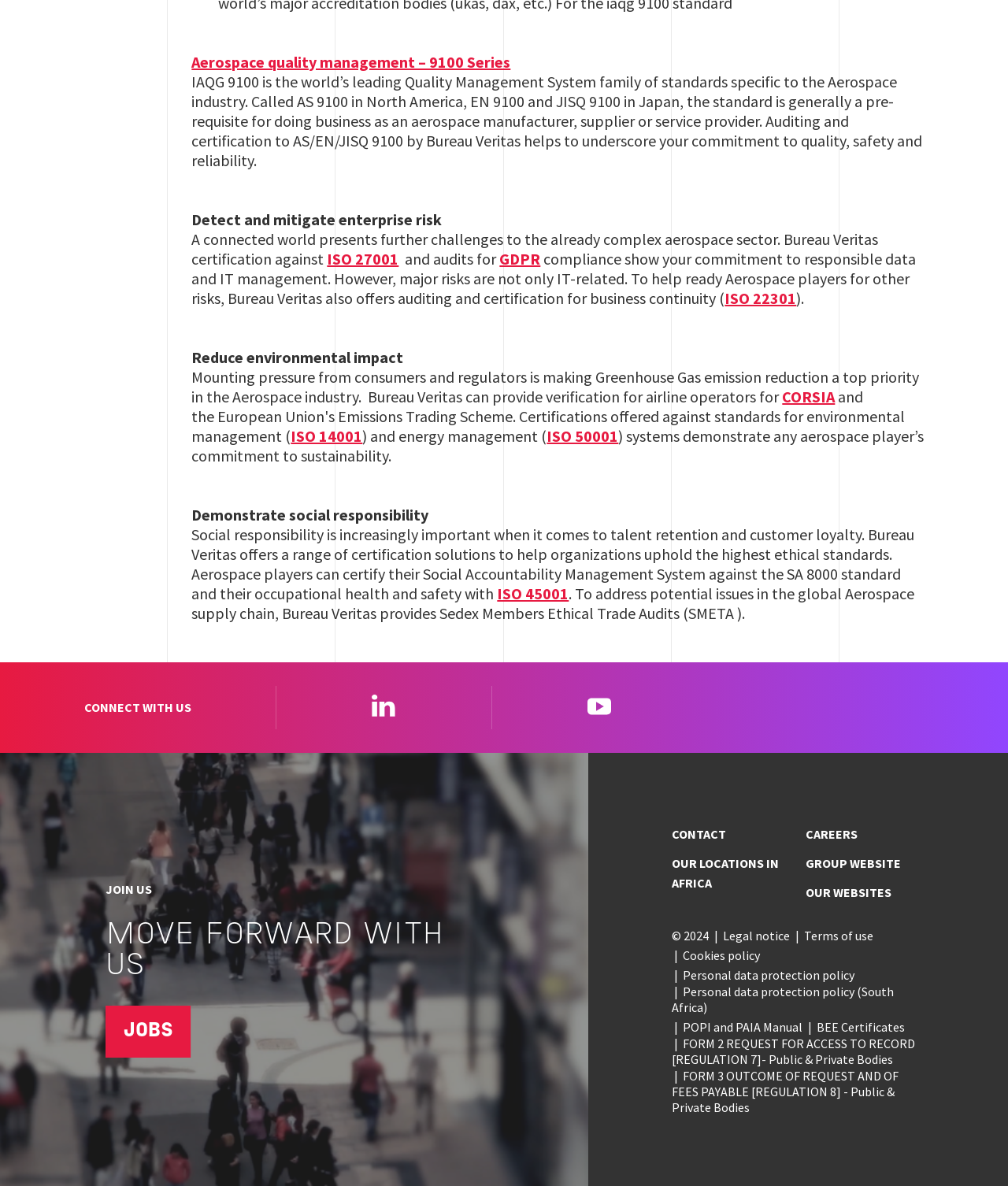Please specify the bounding box coordinates in the format (top-left x, top-left y, bottom-right x, bottom-right y), with values ranging from 0 to 1. Identify the bounding box for the UI component described as follows: Personal data protection policy

[0.678, 0.815, 0.848, 0.829]